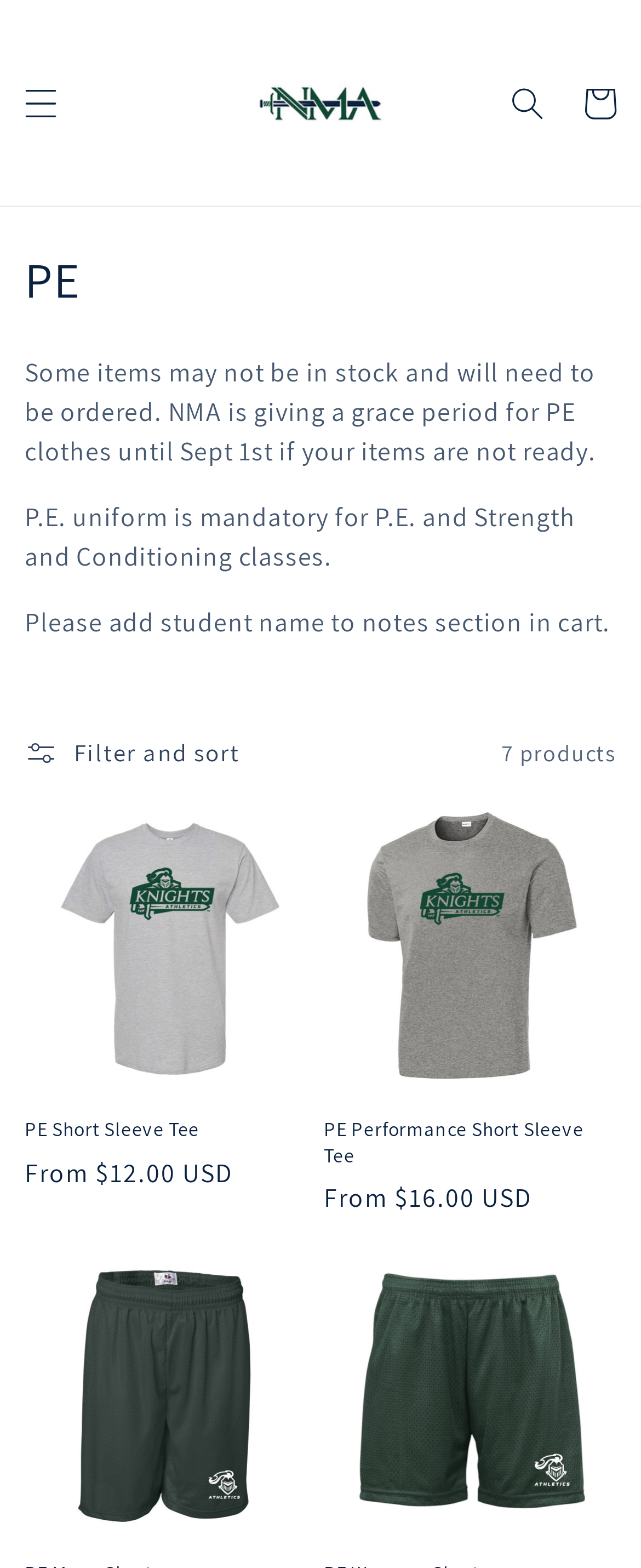Answer this question using a single word or a brief phrase:
What is the price range of PE Short Sleeve Tee?

From $12.00 USD